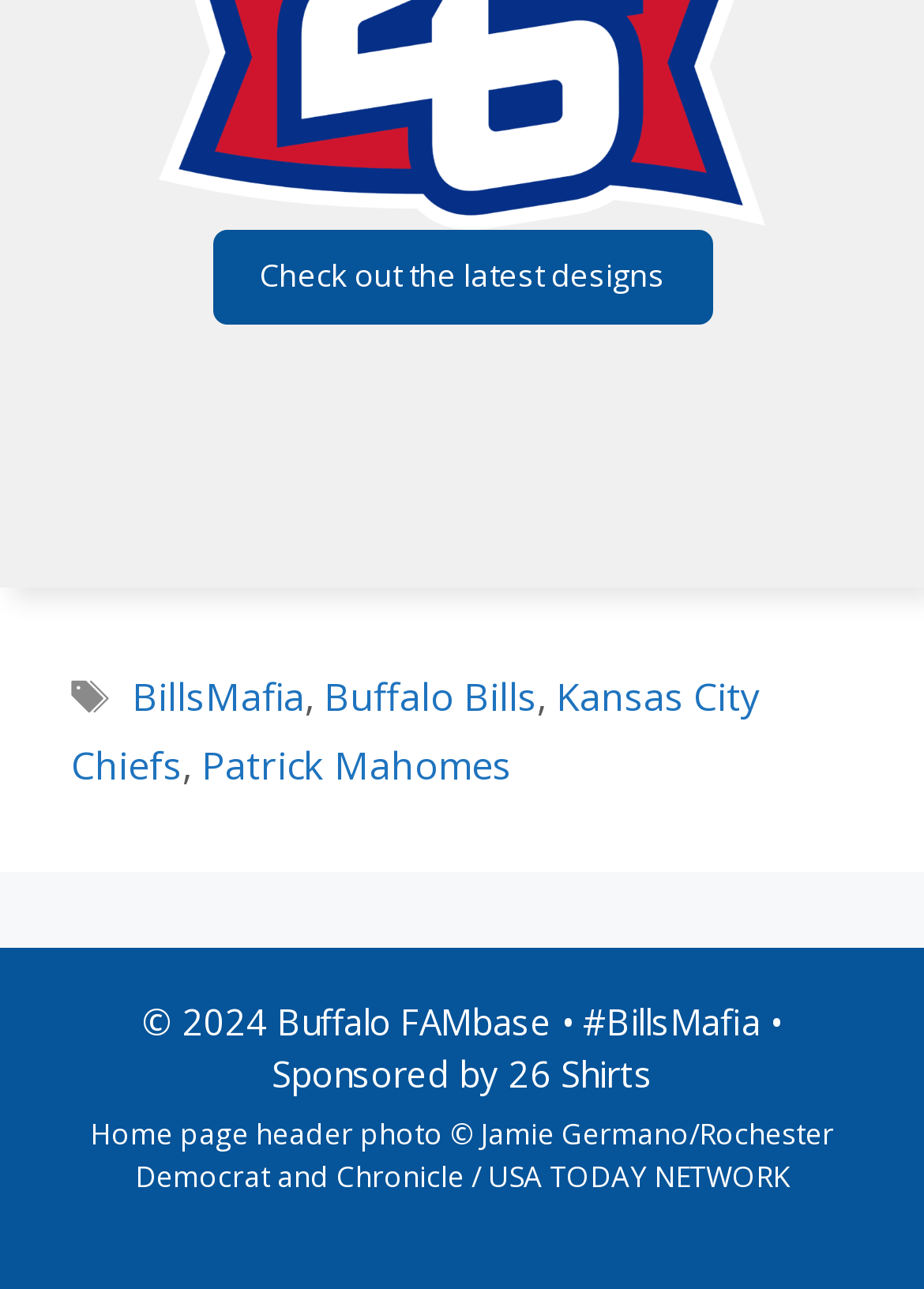Determine the bounding box for the described UI element: "Patrick Mahomes".

[0.218, 0.574, 0.554, 0.614]